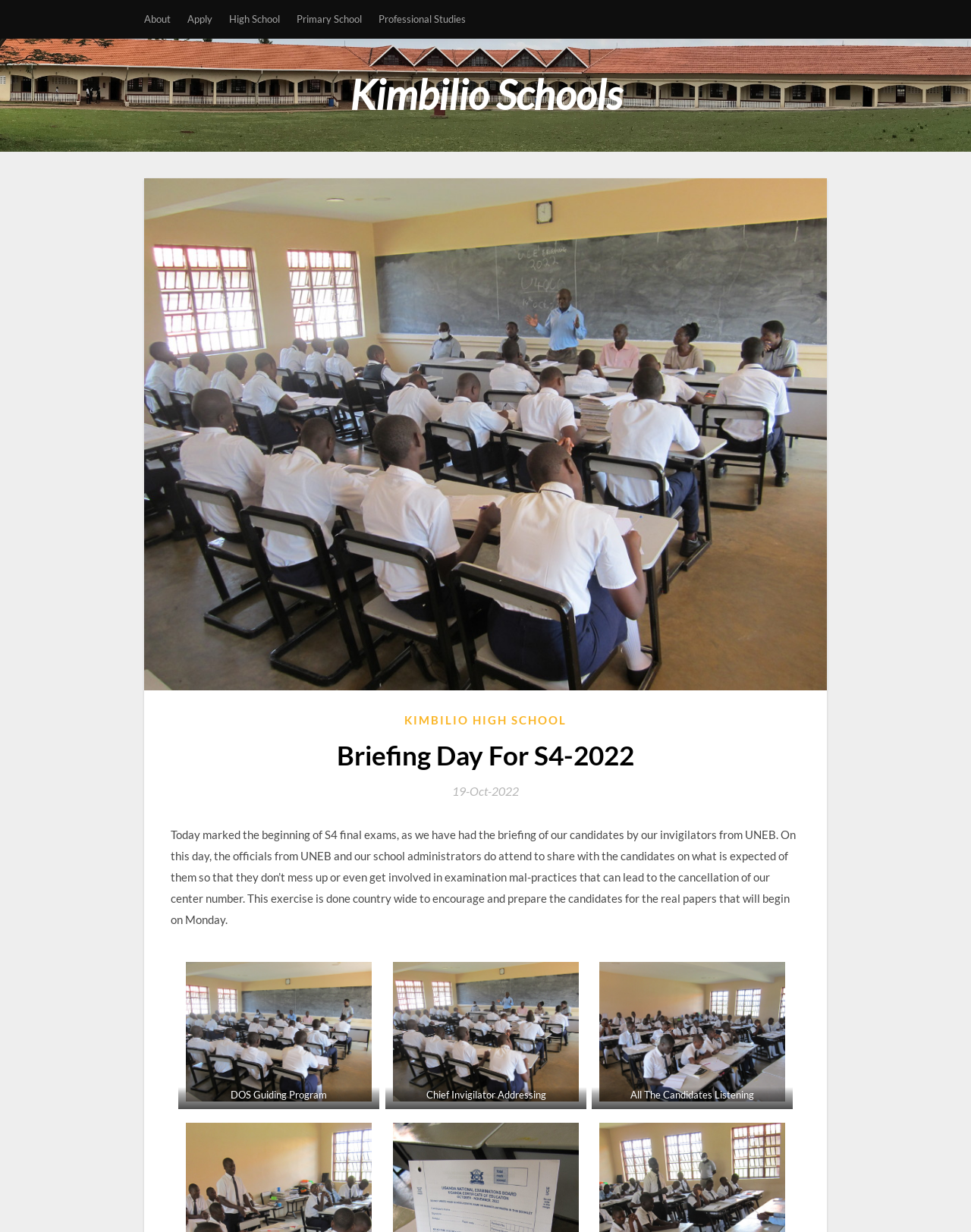What is the date of the briefing day?
Answer the question with a single word or phrase, referring to the image.

19-Oct-2022